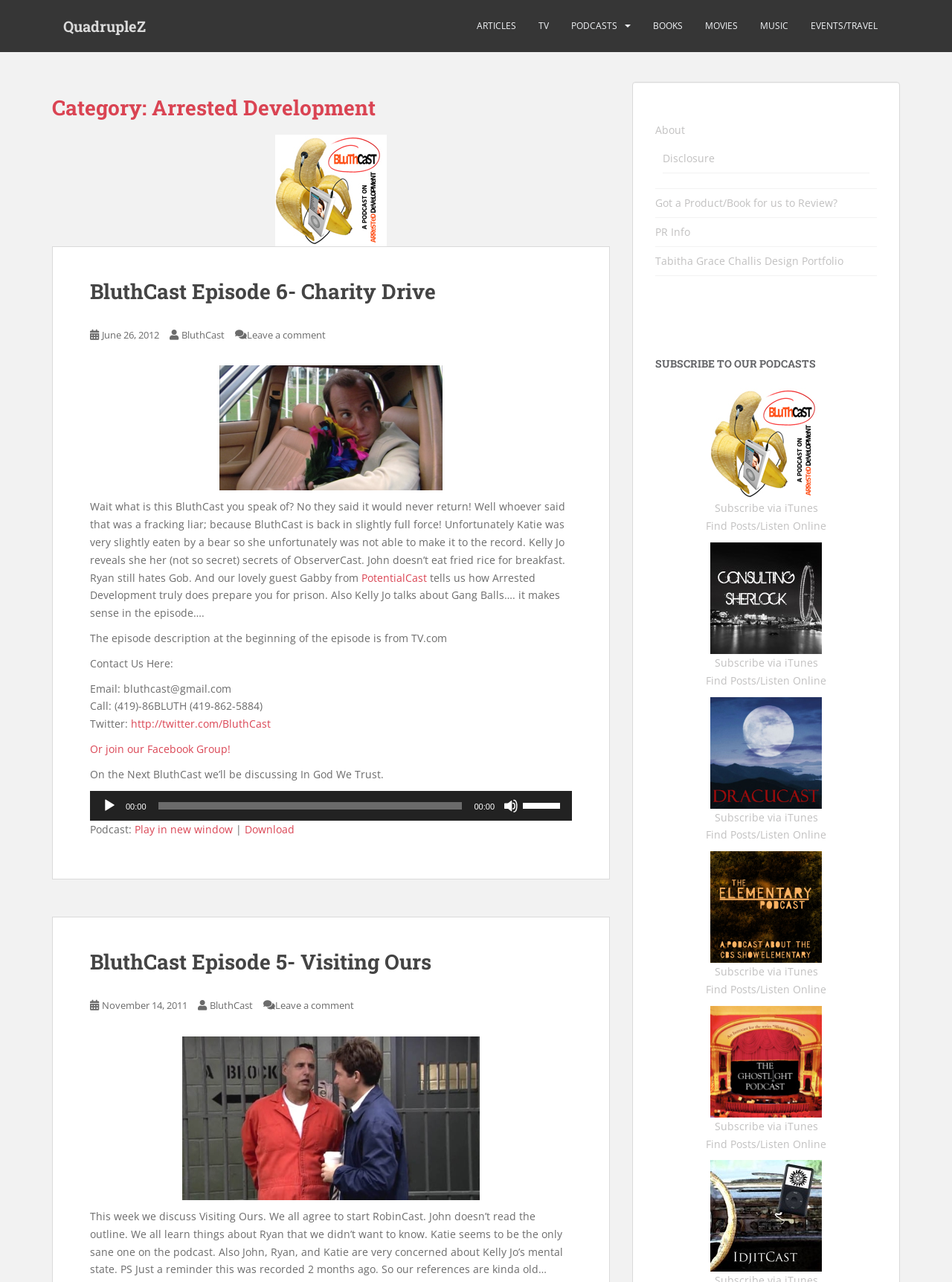Based on the element description: "Or join our Facebook Group!", identify the UI element and provide its bounding box coordinates. Use four float numbers between 0 and 1, [left, top, right, bottom].

[0.095, 0.579, 0.242, 0.59]